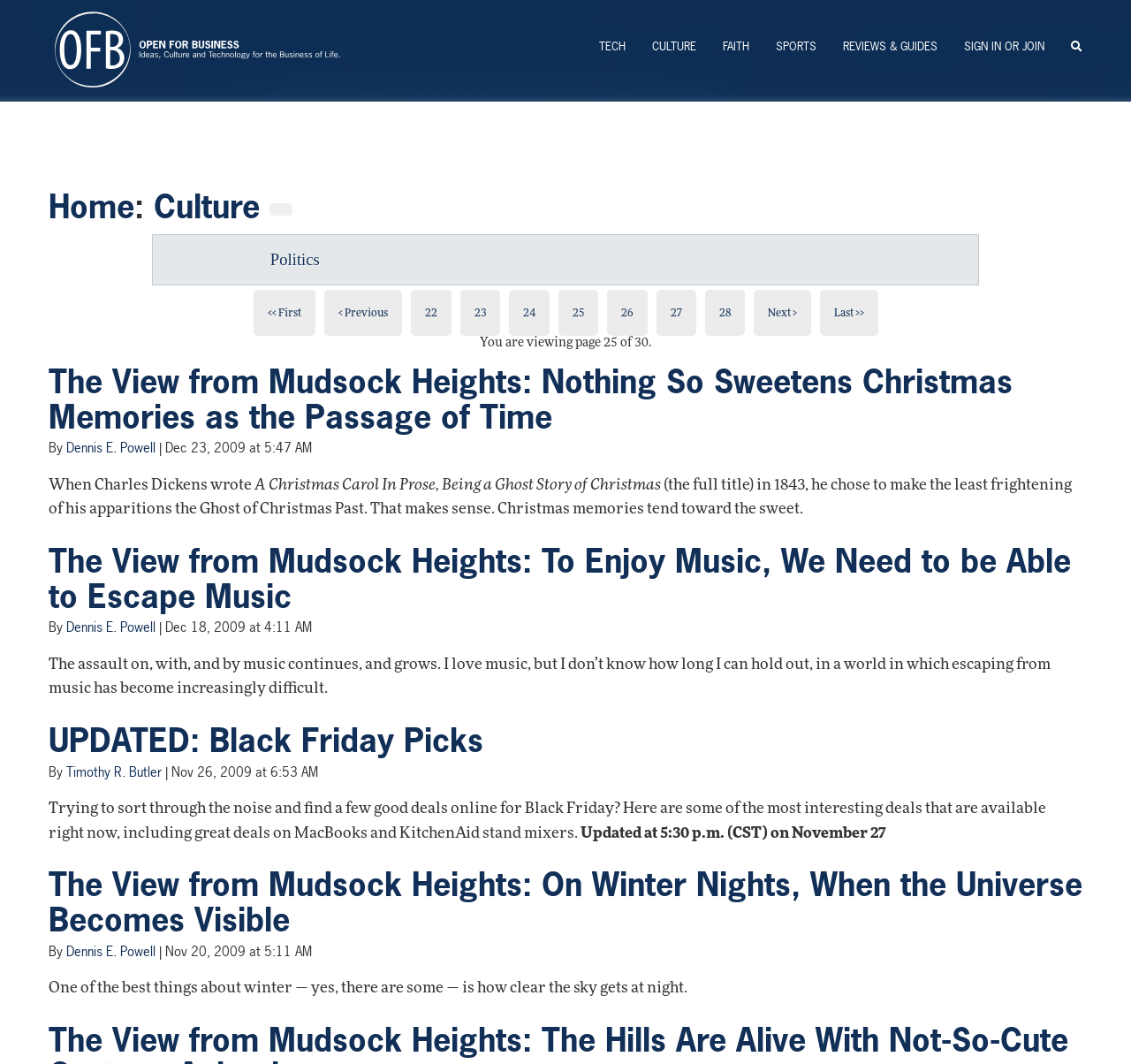Based on the image, please respond to the question with as much detail as possible:
What is the name of the website?

I determined the name of the website by looking at the root element 'Culture - Open for Business' and the link 'OFB' with the image 'OFB' next to it, which suggests that 'Open for Business' is the name of the website.